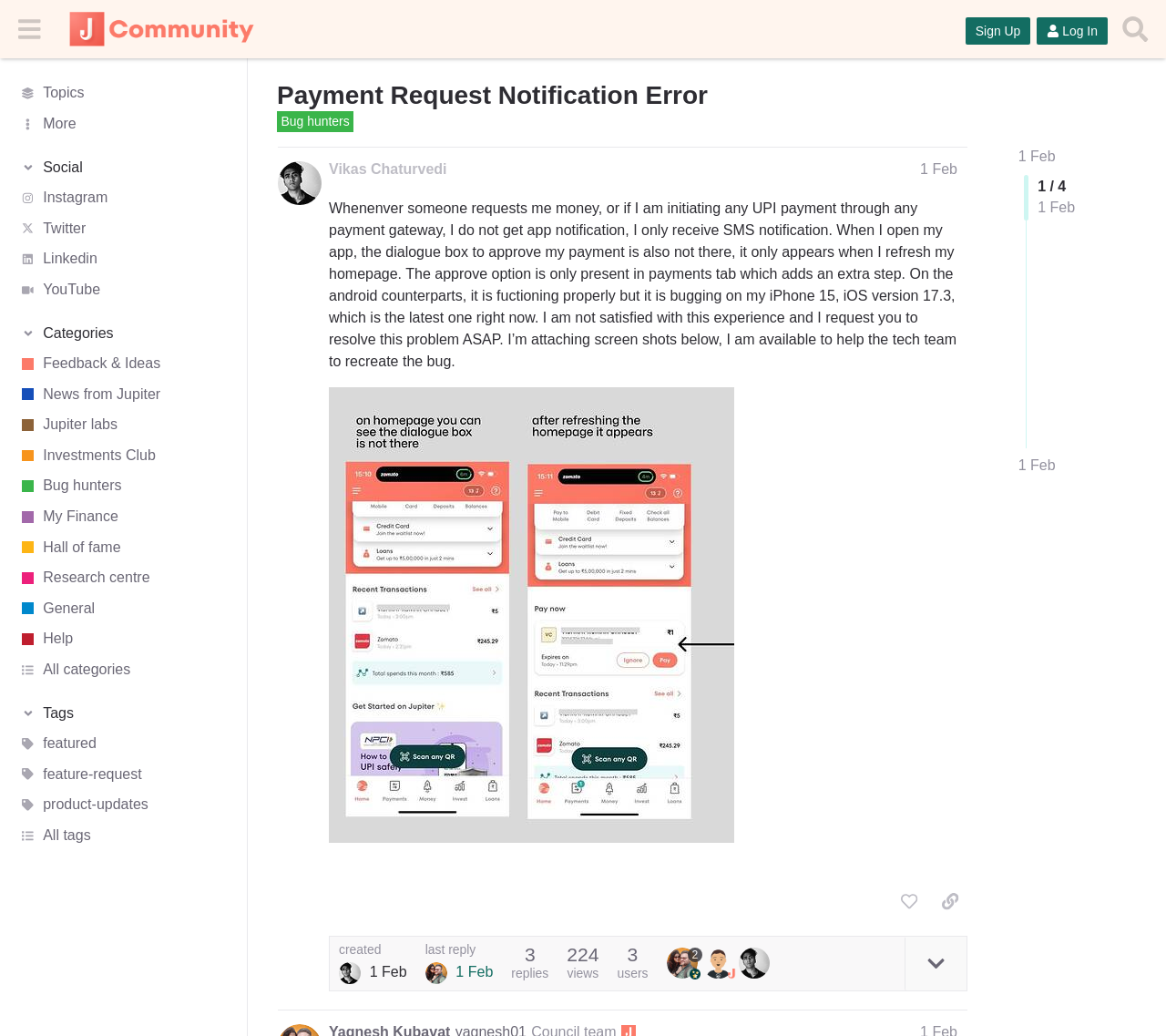Respond with a single word or short phrase to the following question: 
What is the category of the post?

Bug hunters